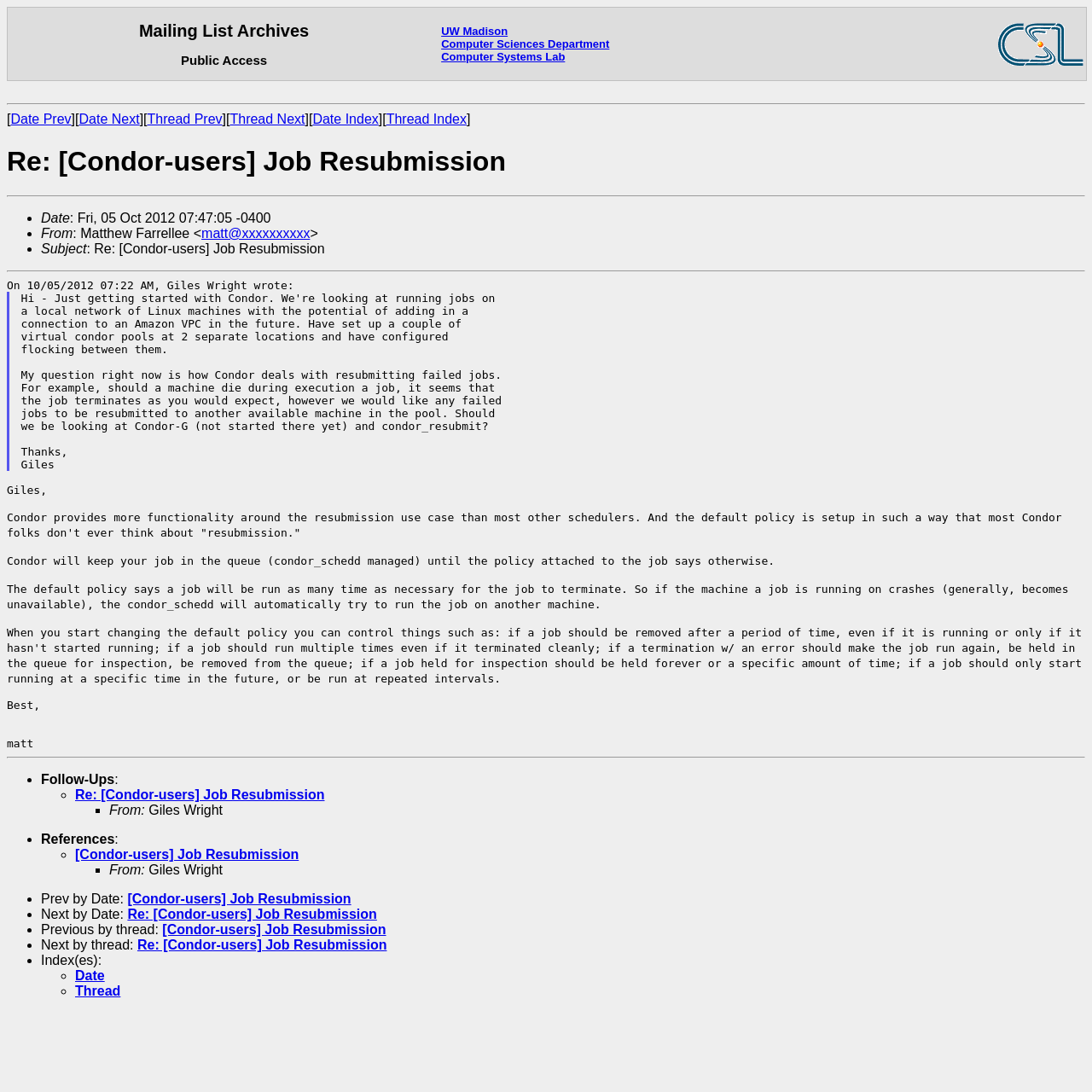Specify the bounding box coordinates for the region that must be clicked to perform the given instruction: "Follow the 'Re: [Condor-users] Job Resubmission' link".

[0.069, 0.721, 0.297, 0.734]